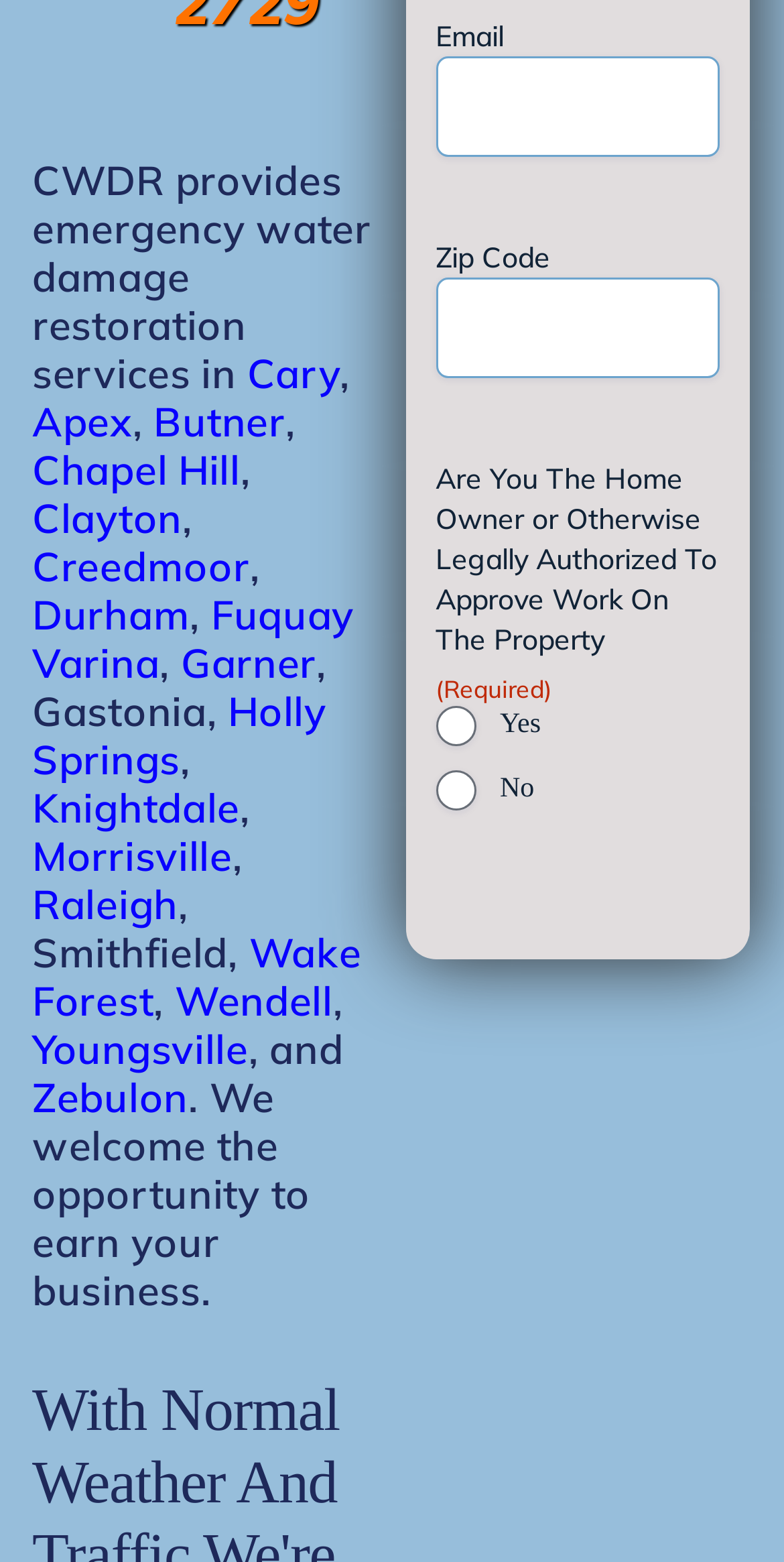Locate the bounding box coordinates of the element that should be clicked to execute the following instruction: "Click Cary".

[0.315, 0.222, 0.433, 0.255]